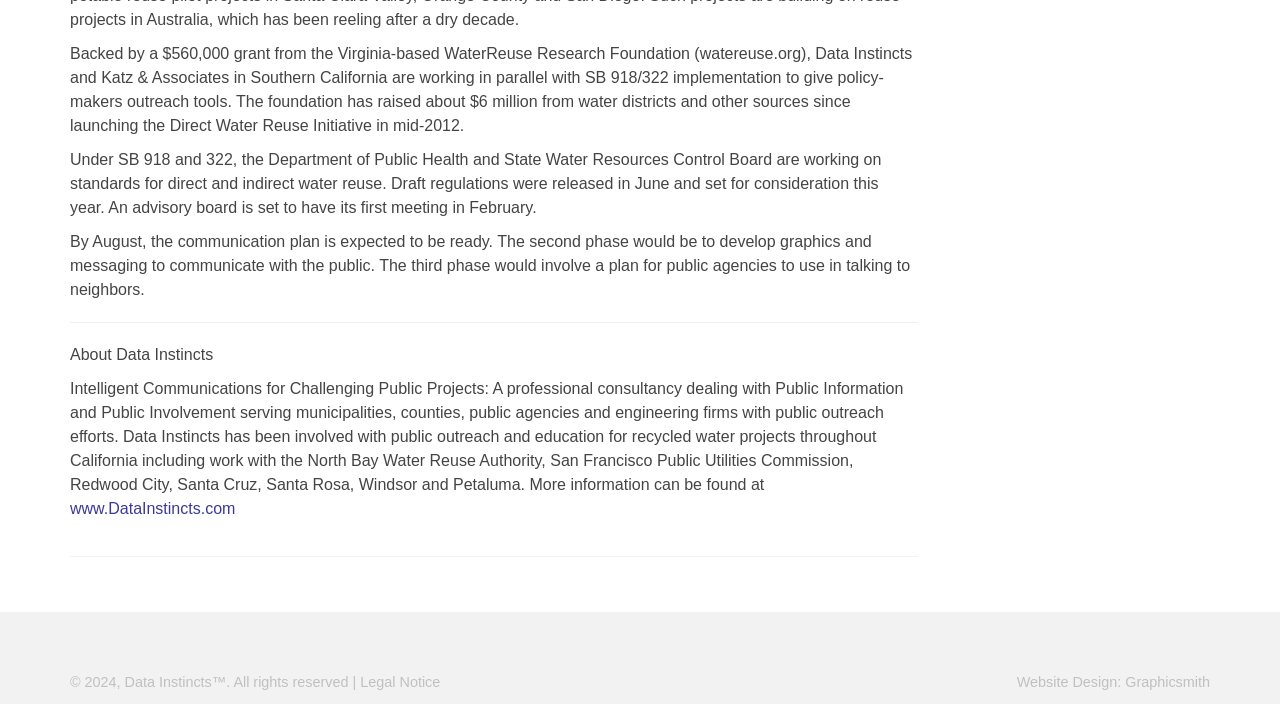Please find the bounding box coordinates (top-left x, top-left y, bottom-right x, bottom-right y) in the screenshot for the UI element described as follows: www.DataInstincts.com

[0.055, 0.711, 0.184, 0.735]